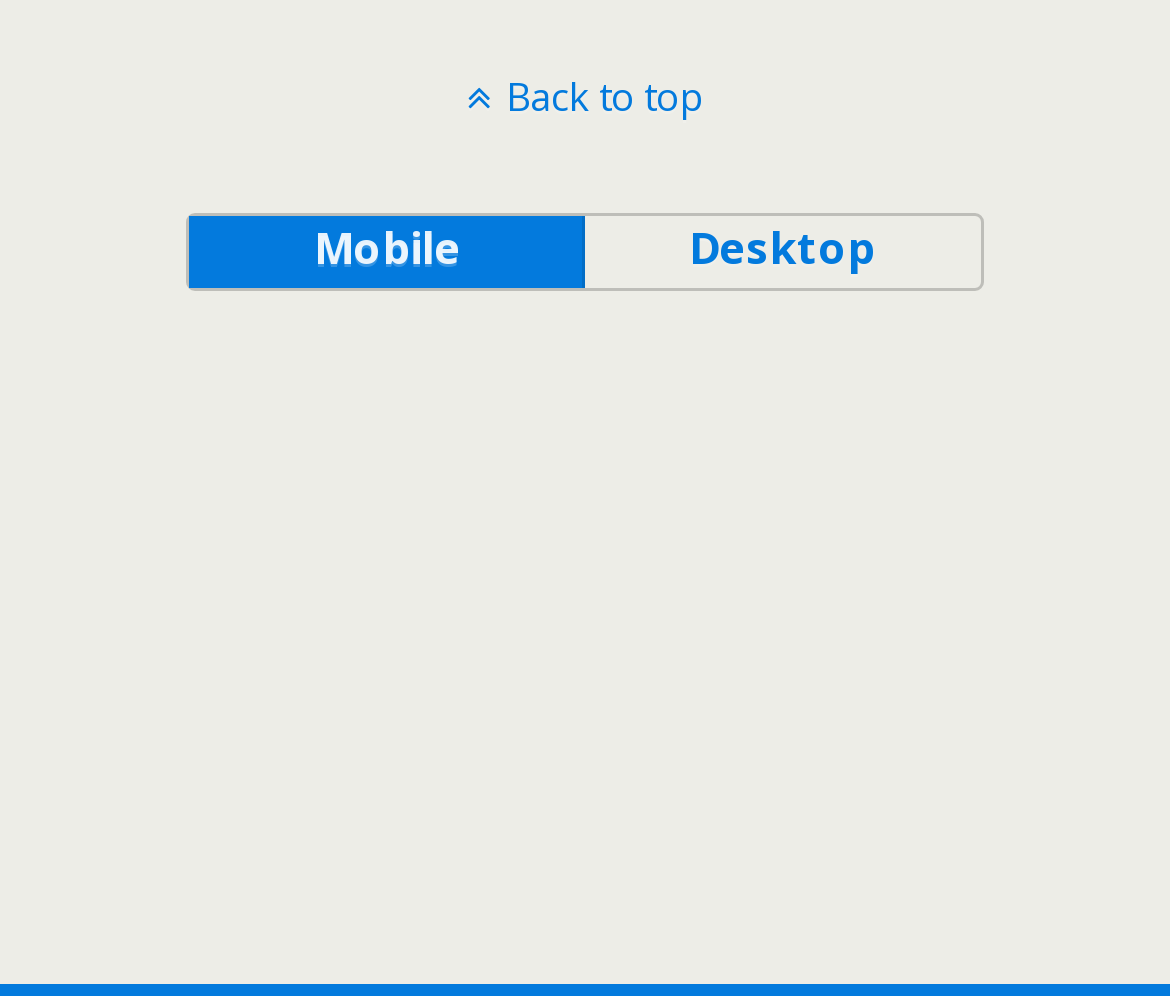Identify the bounding box for the described UI element: "Bibliographische Notizen".

None